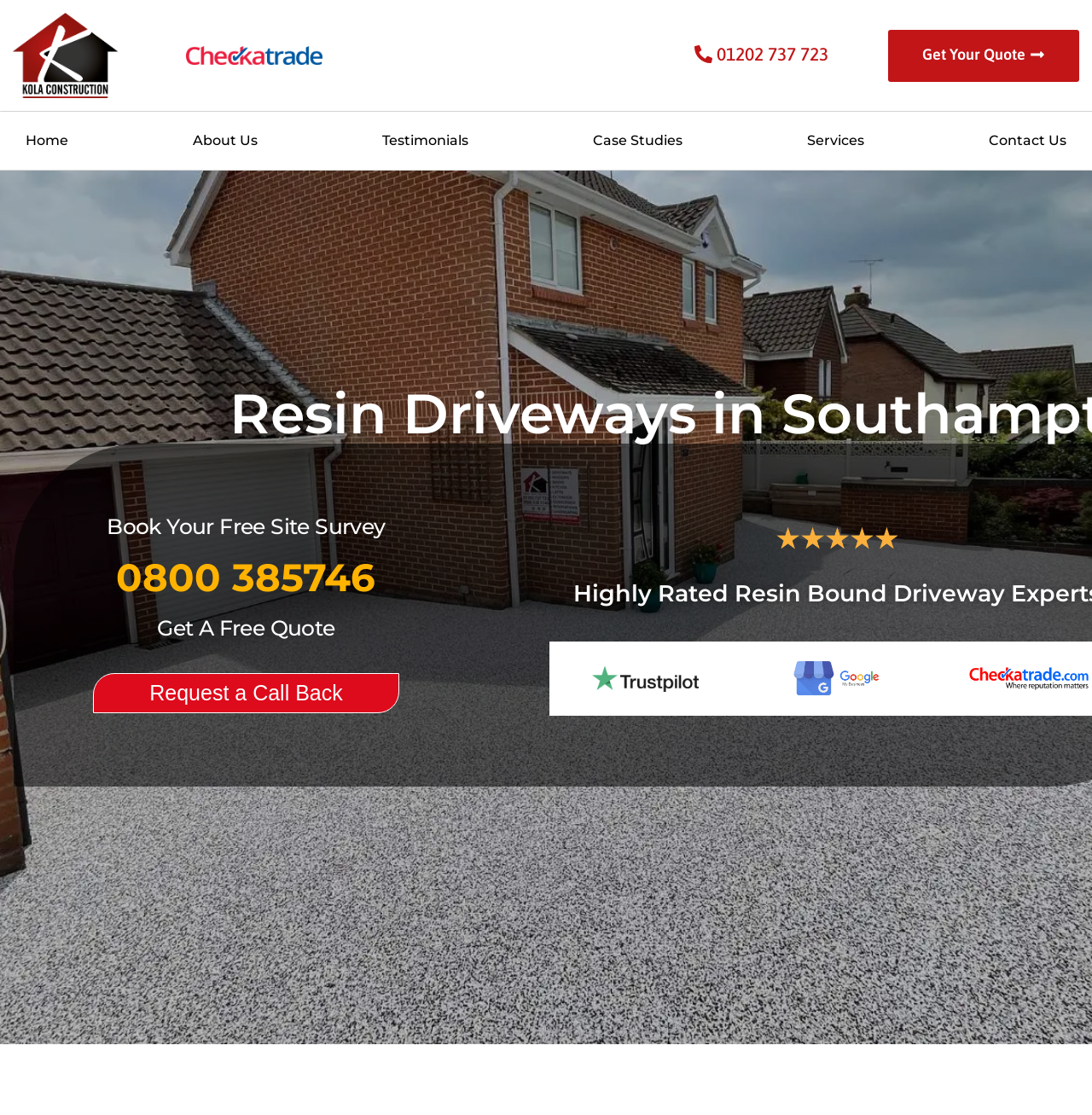Given the following UI element description: "Backsplash Kitchen", find the bounding box coordinates in the webpage screenshot.

None